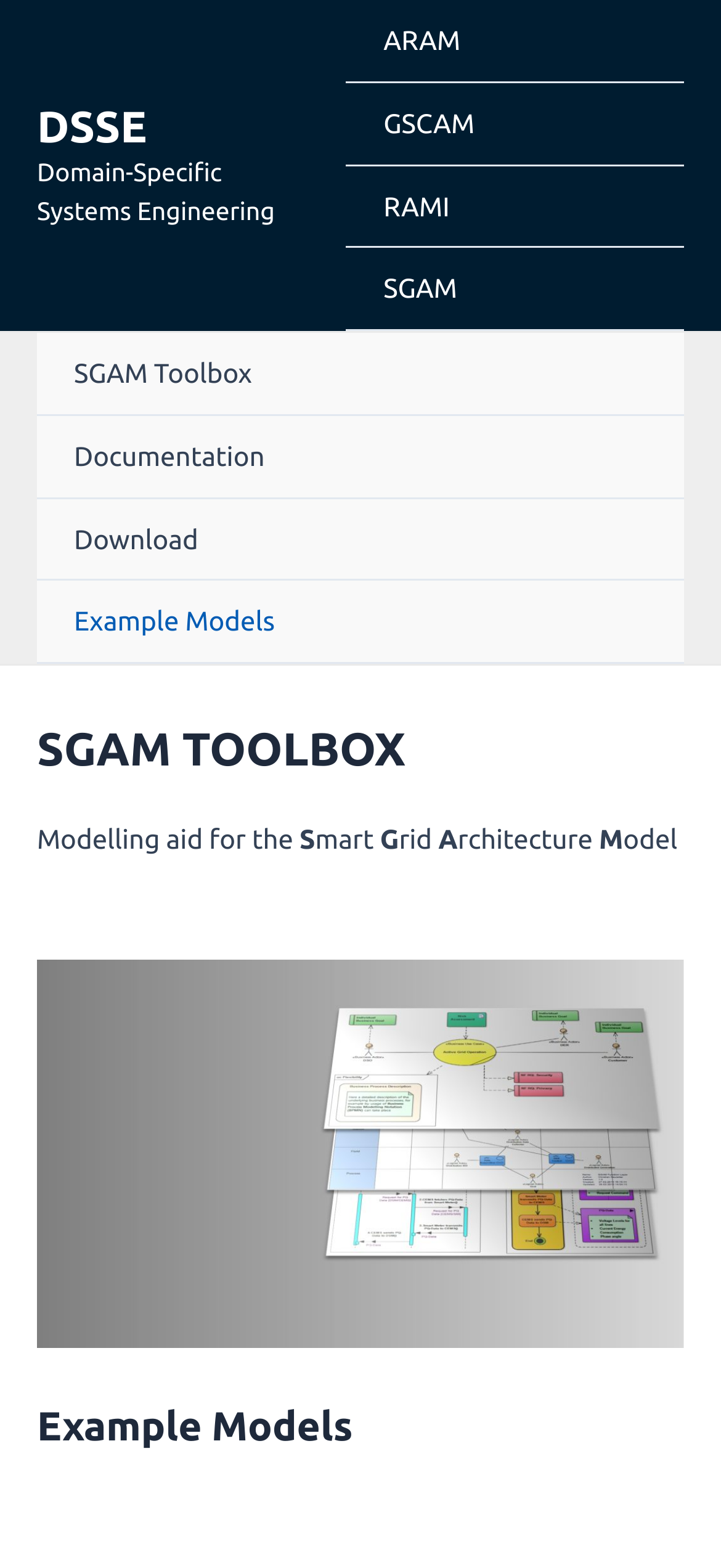How many links are in the MainMenu navigation?
Refer to the screenshot and answer in one word or phrase.

4